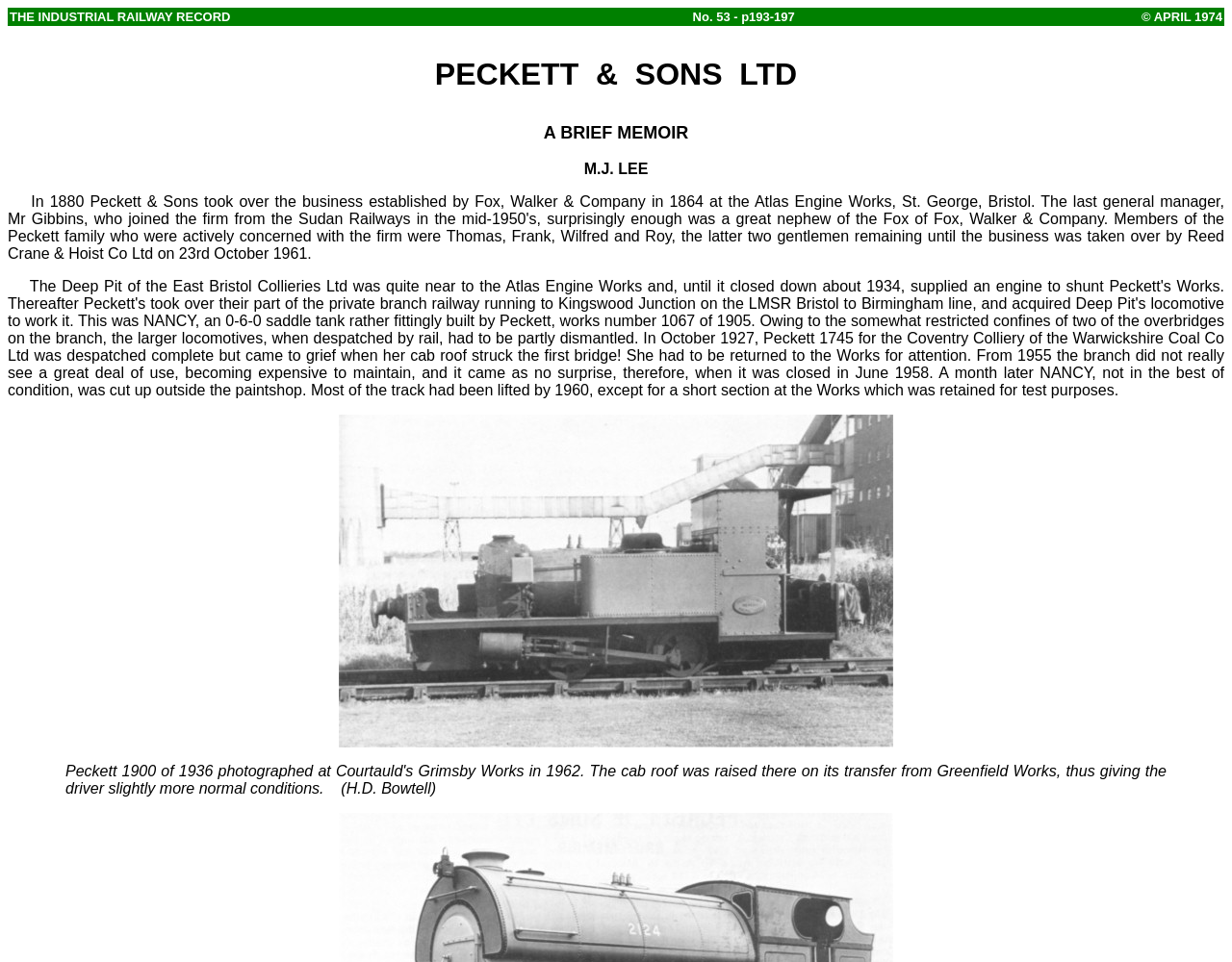Using the elements shown in the image, answer the question comprehensively: Where was the Atlas Engine Works located?

The text mentions that Peckett & Sons took over the business established by Fox, Walker & Company in 1864 at the Atlas Engine Works, St. George, Bristol. This information is provided in the paragraph that describes the company's history.